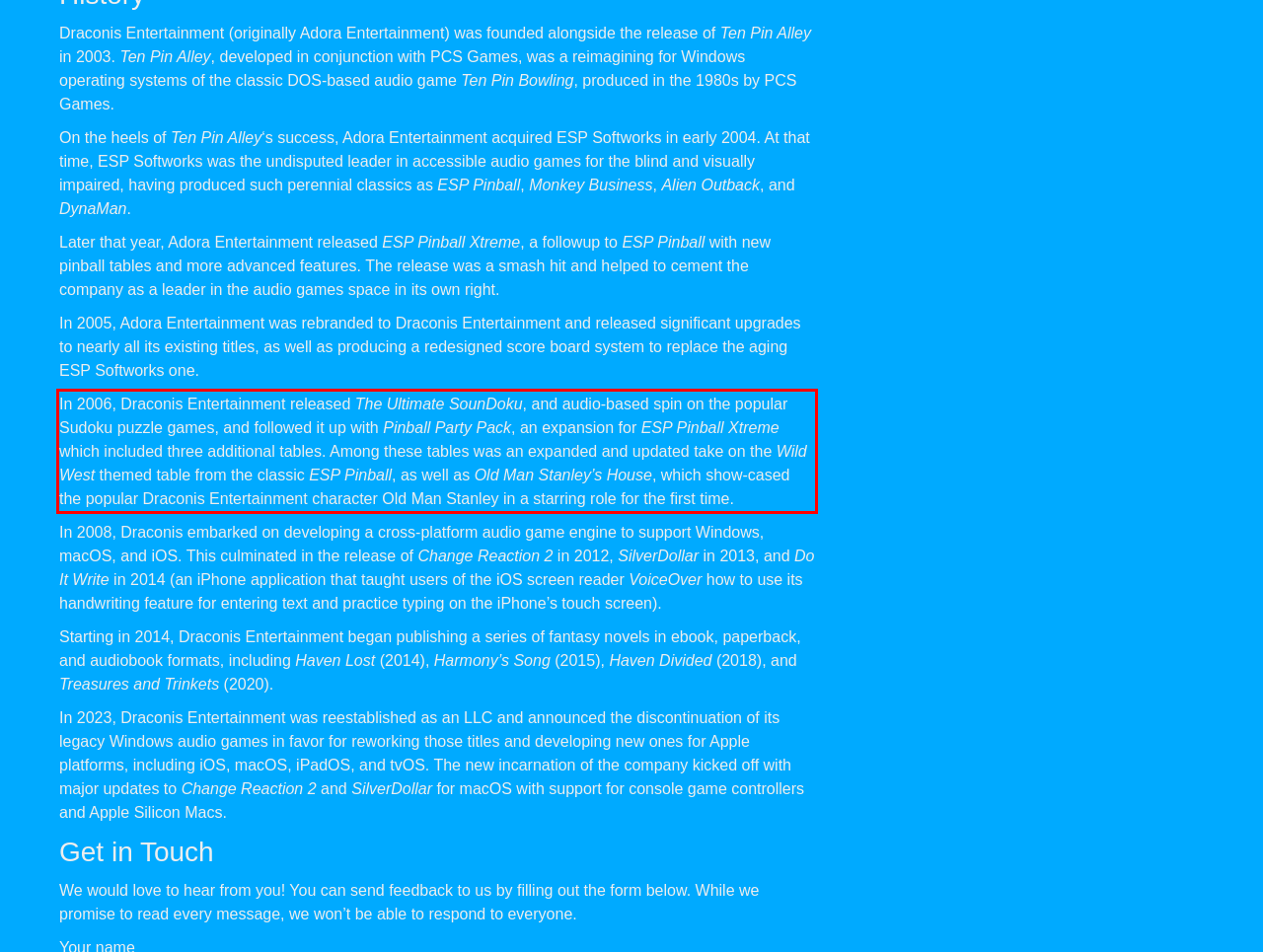You are provided with a screenshot of a webpage that includes a UI element enclosed in a red rectangle. Extract the text content inside this red rectangle.

In 2006, Draconis Entertainment released The Ultimate SounDoku, and audio-based spin on the popular Sudoku puzzle games, and followed it up with Pinball Party Pack, an expansion for ESP Pinball Xtreme which included three additional tables. Among these tables was an expanded and updated take on the Wild West themed table from the classic ESP Pinball, as well as Old Man Stanley’s House, which show-cased the popular Draconis Entertainment character Old Man Stanley in a starring role for the first time.